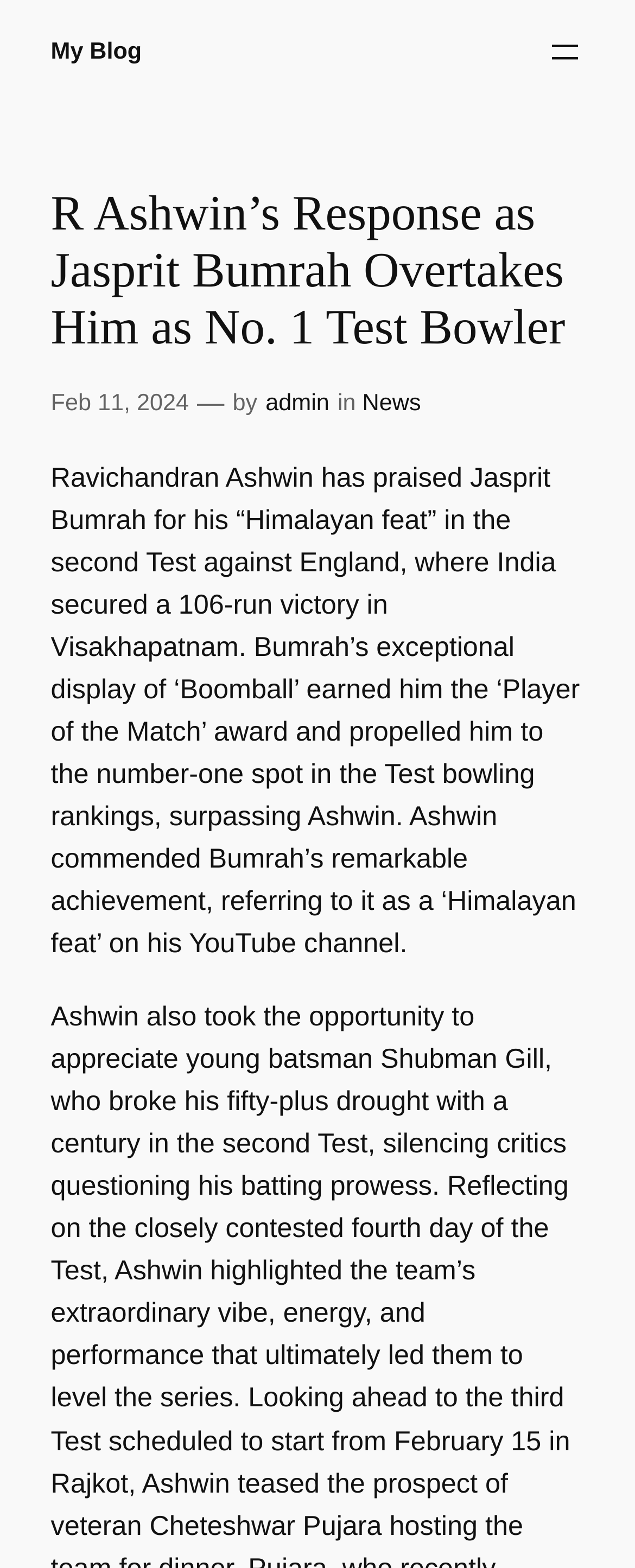In which category is the article published?
Could you give a comprehensive explanation in response to this question?

The article is categorized under 'News' as indicated by the link 'News' in the byline section, which includes the text 'in News'.